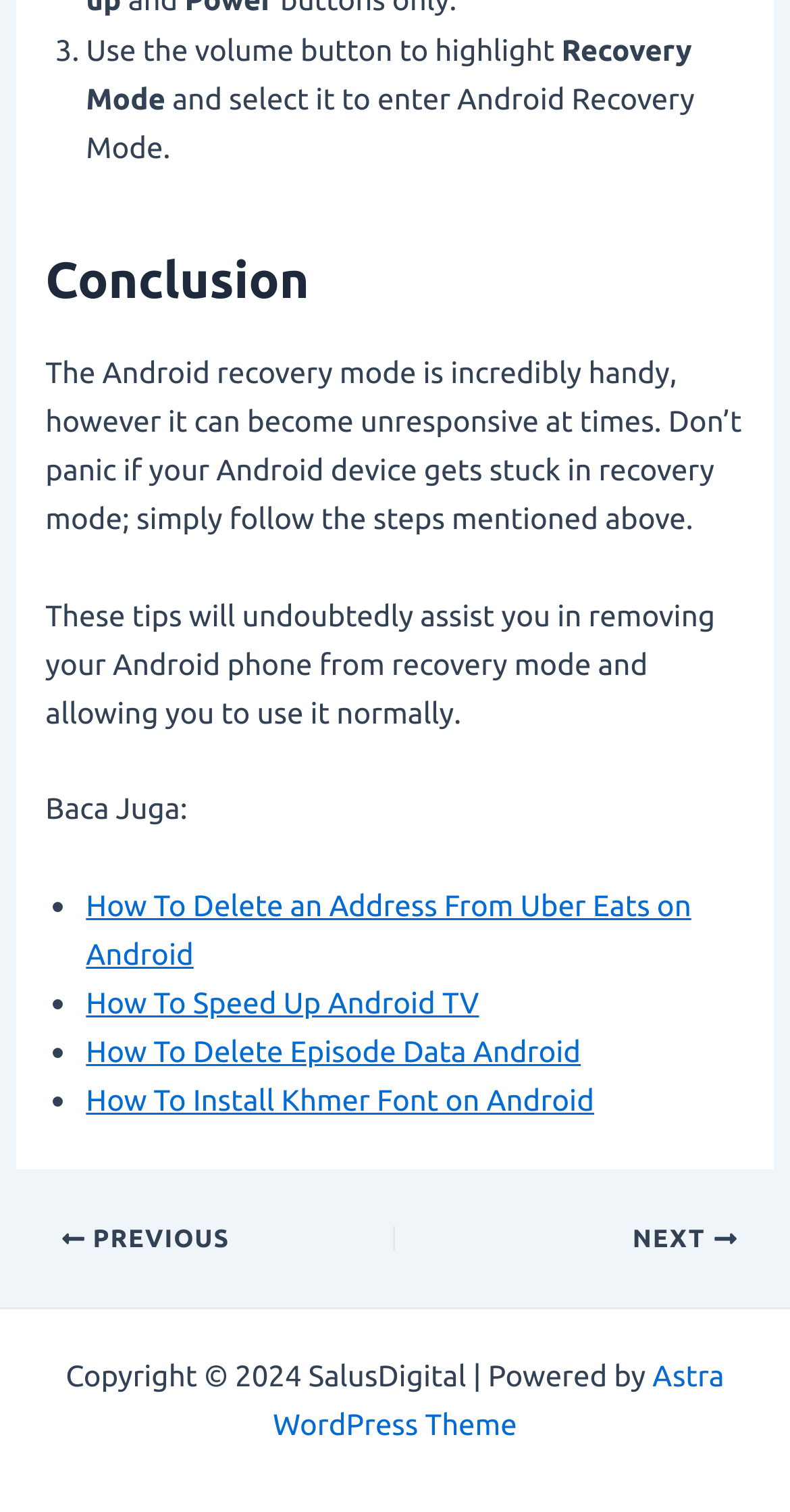Given the content of the image, can you provide a detailed answer to the question?
How many related articles are listed?

The number of related articles can be determined by counting the list items under the 'Baca Juga:' section, which contains four links to other articles.